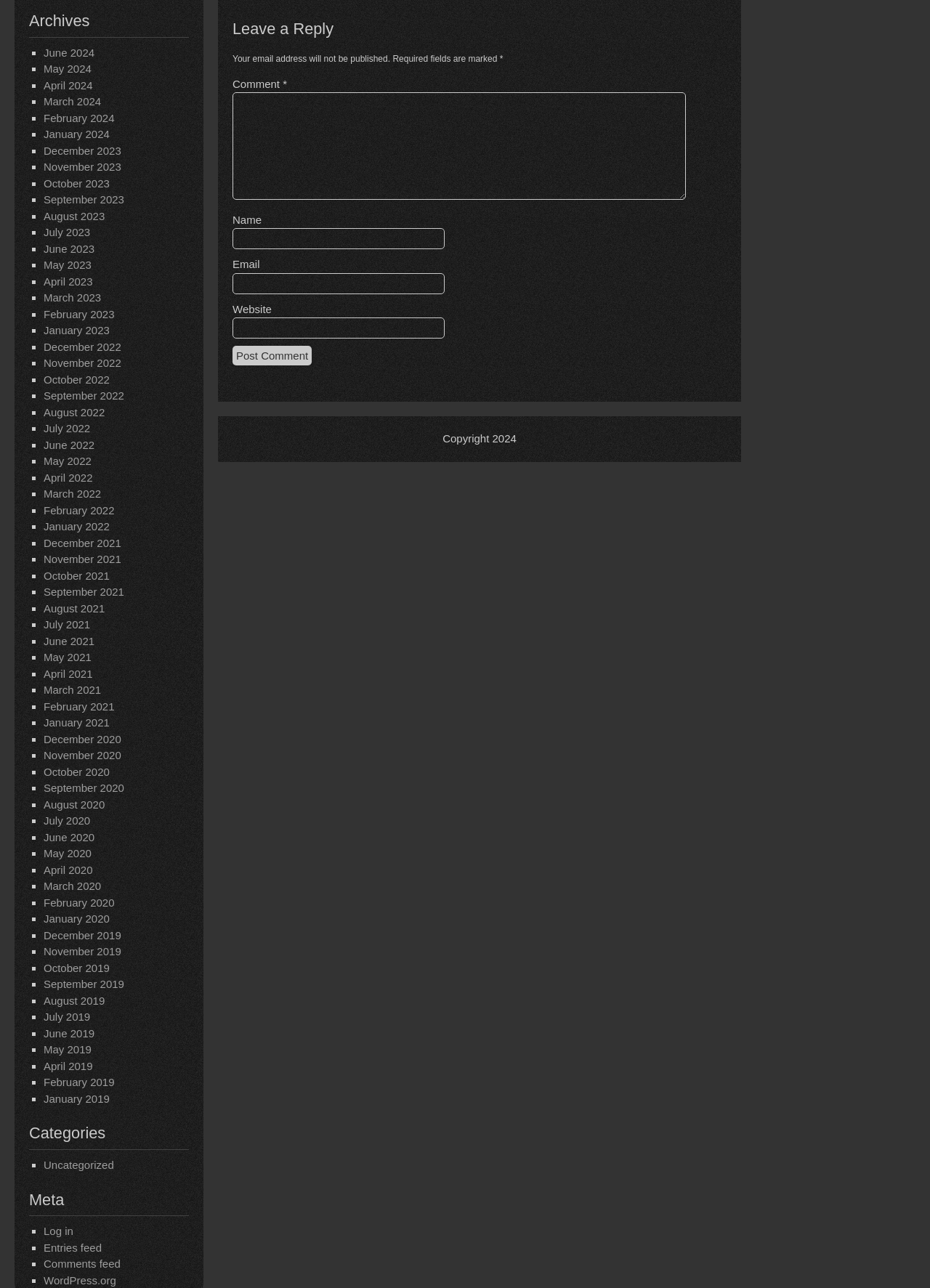Determine the bounding box for the HTML element described here: "parent_node: Name name="author"". The coordinates should be given as [left, top, right, bottom] with each number being a float between 0 and 1.

[0.25, 0.177, 0.478, 0.194]